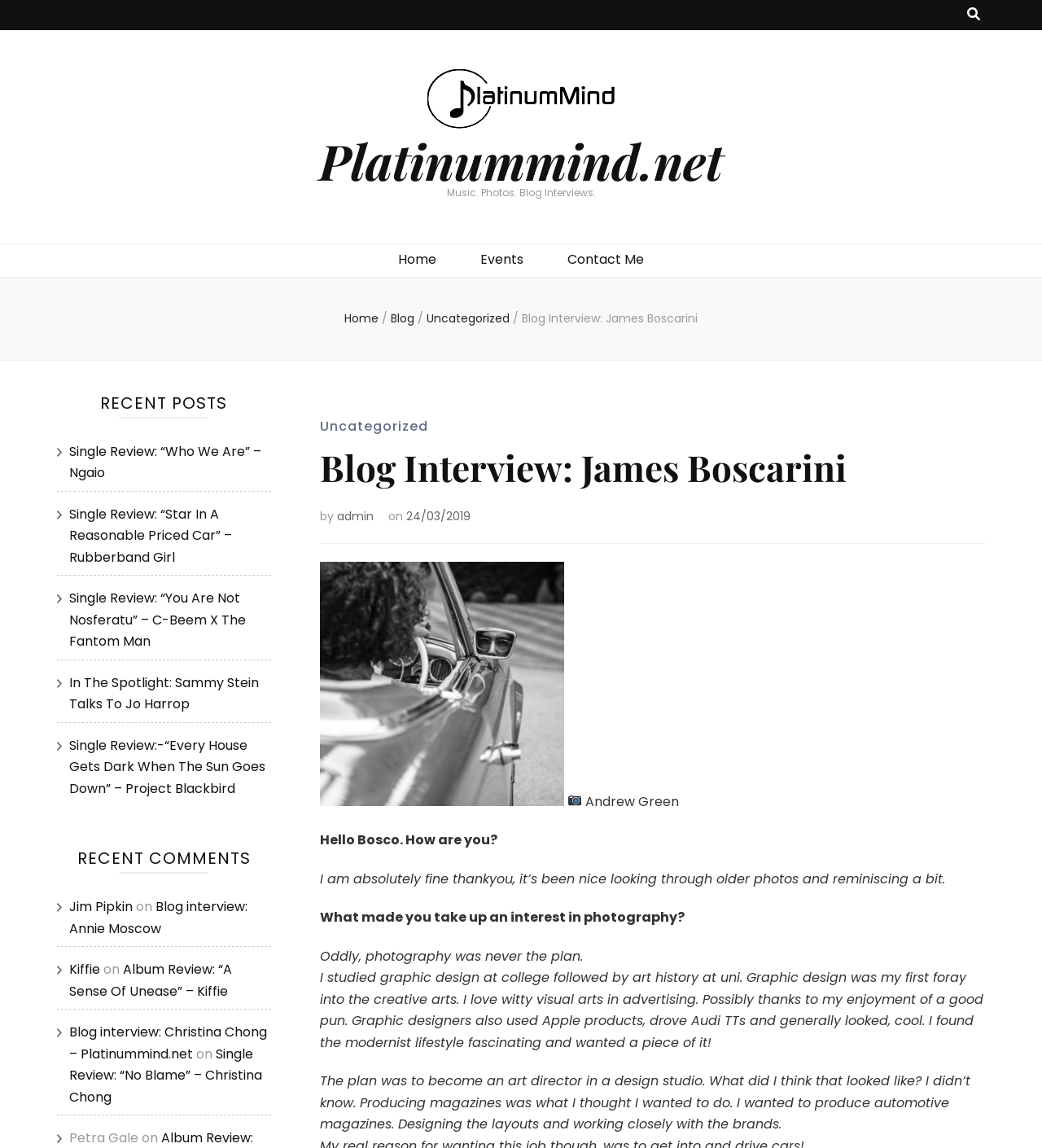Specify the bounding box coordinates of the area to click in order to execute this command: 'Check the recent posts'. The coordinates should consist of four float numbers ranging from 0 to 1, and should be formatted as [left, top, right, bottom].

[0.055, 0.342, 0.26, 0.363]